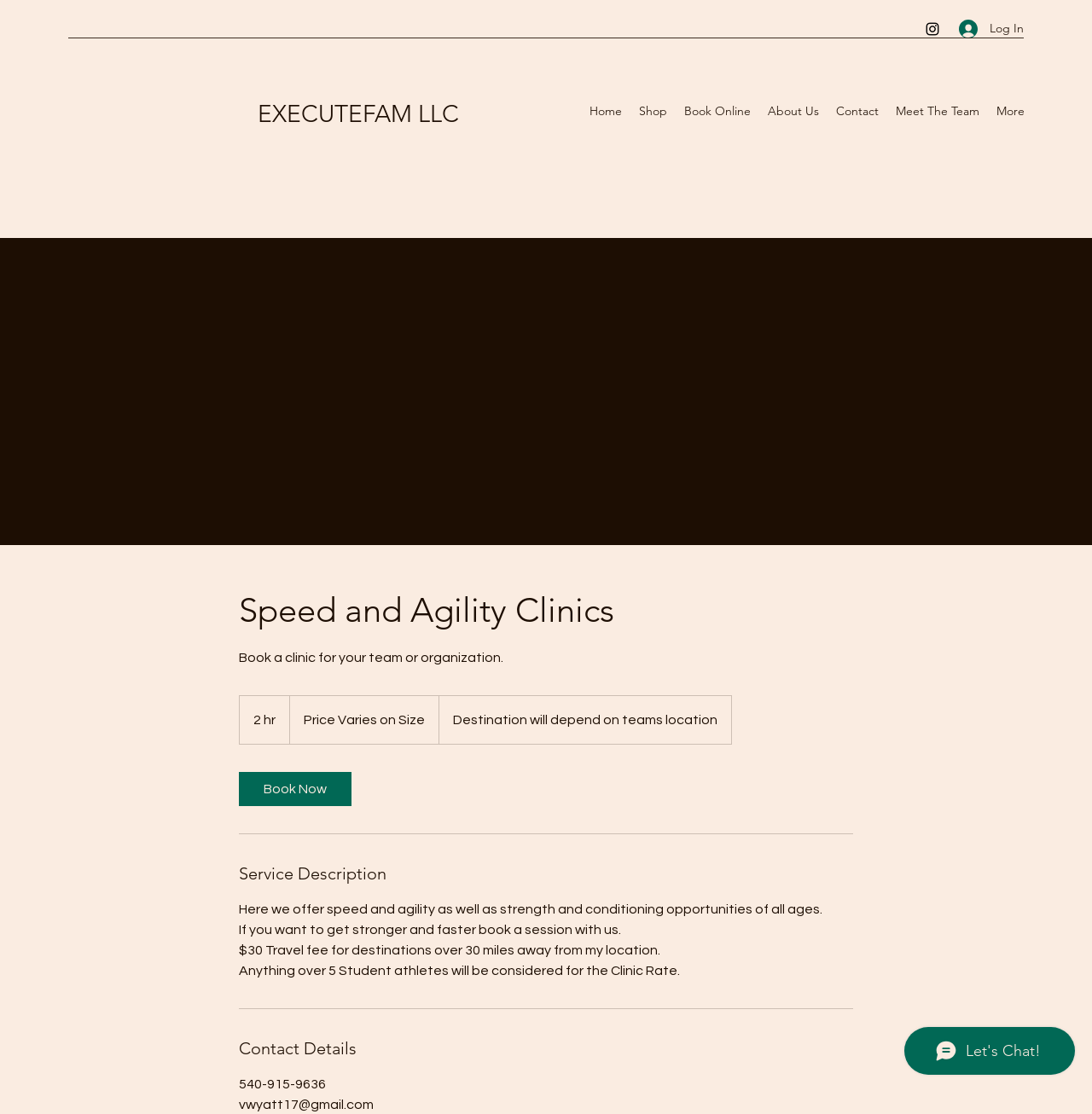Provide the bounding box coordinates of the area you need to click to execute the following instruction: "Log in to the website".

[0.867, 0.012, 0.938, 0.04]